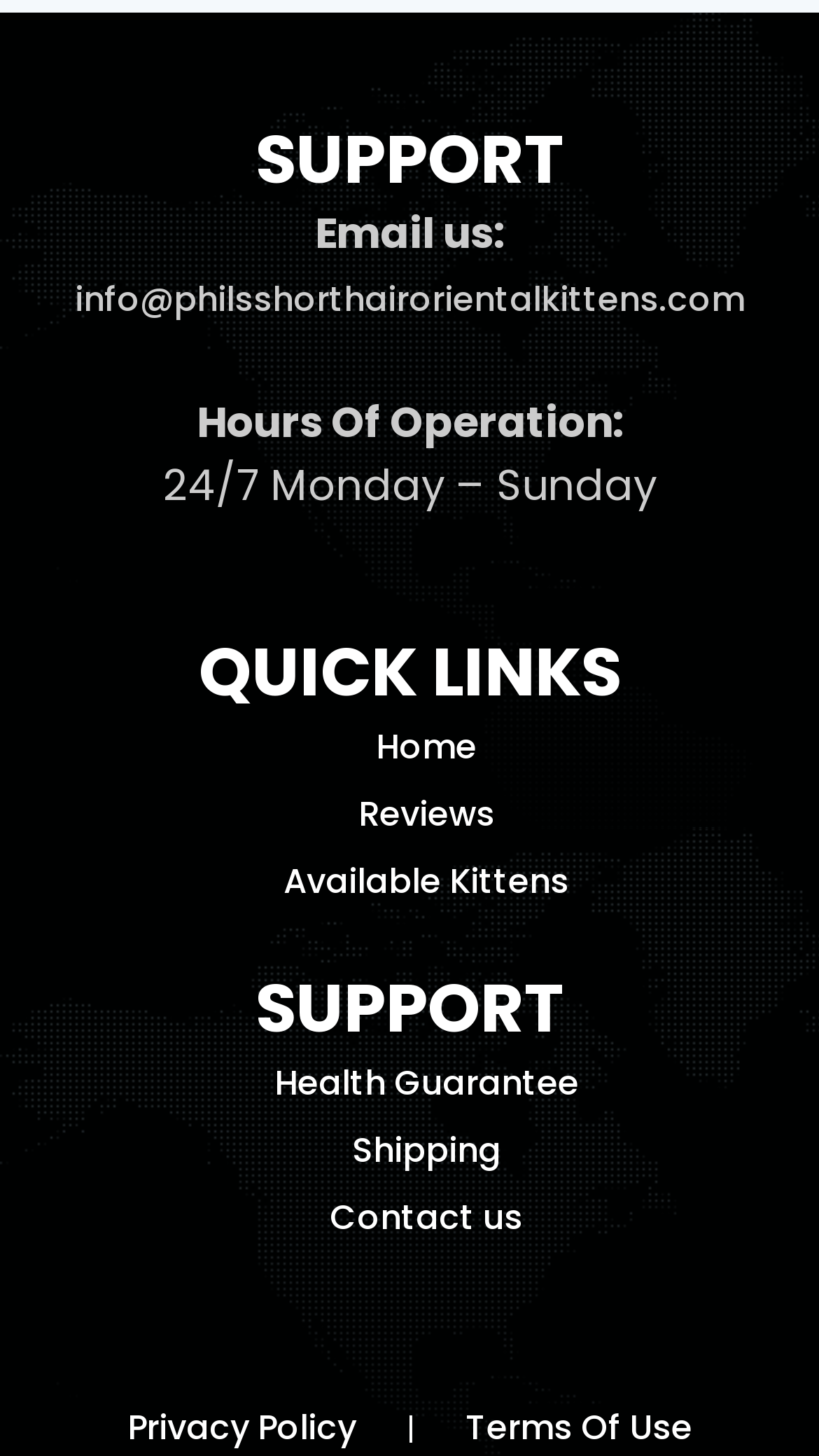What is the last support link?
Give a detailed and exhaustive answer to the question.

I looked at the 'SUPPORT' section and found the last link element, which is 'Contact us'.